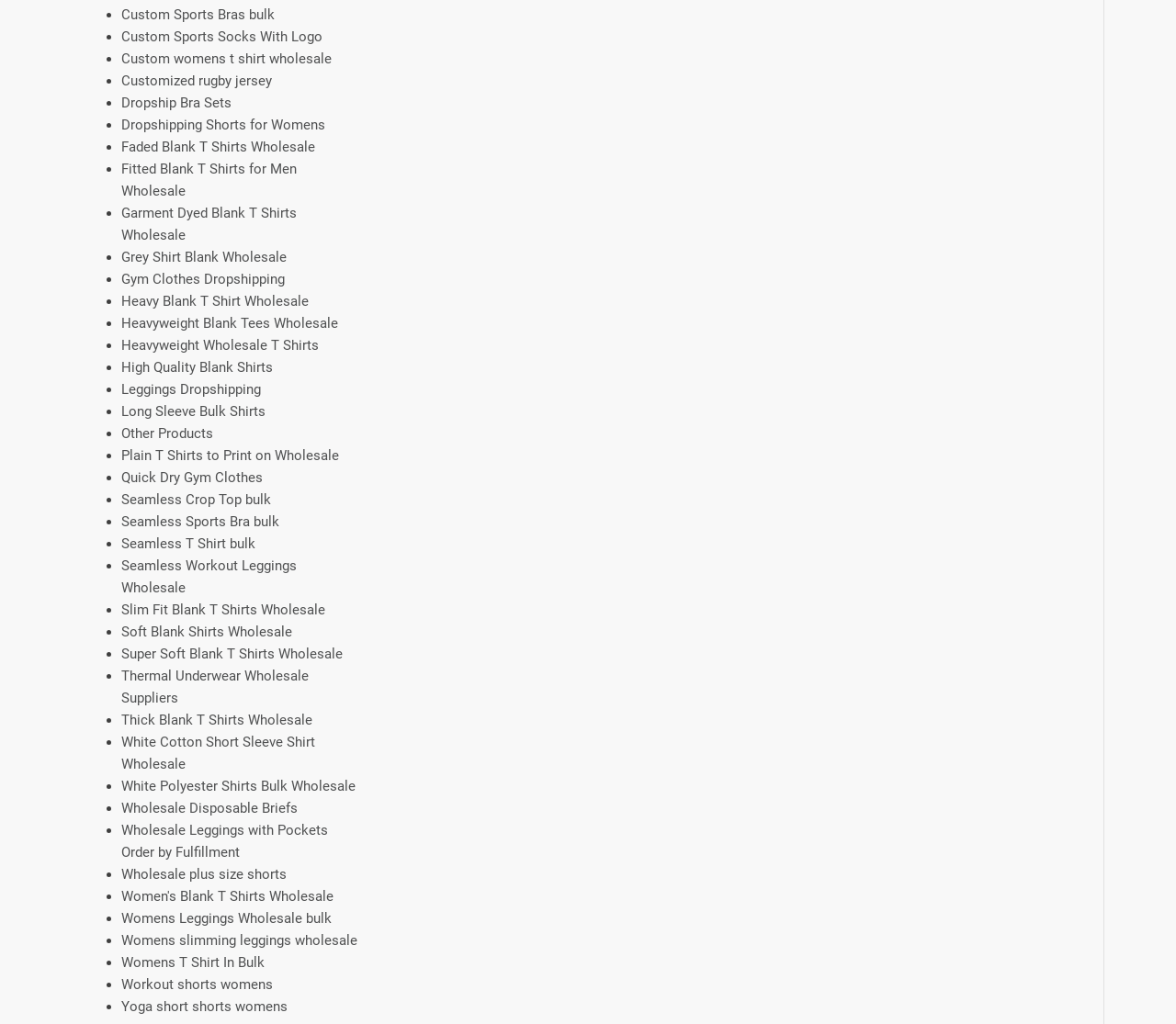Could you find the bounding box coordinates of the clickable area to complete this instruction: "Click on the 'Orange Supreme Hoodie: The Ultimate Style Statement' link"?

None